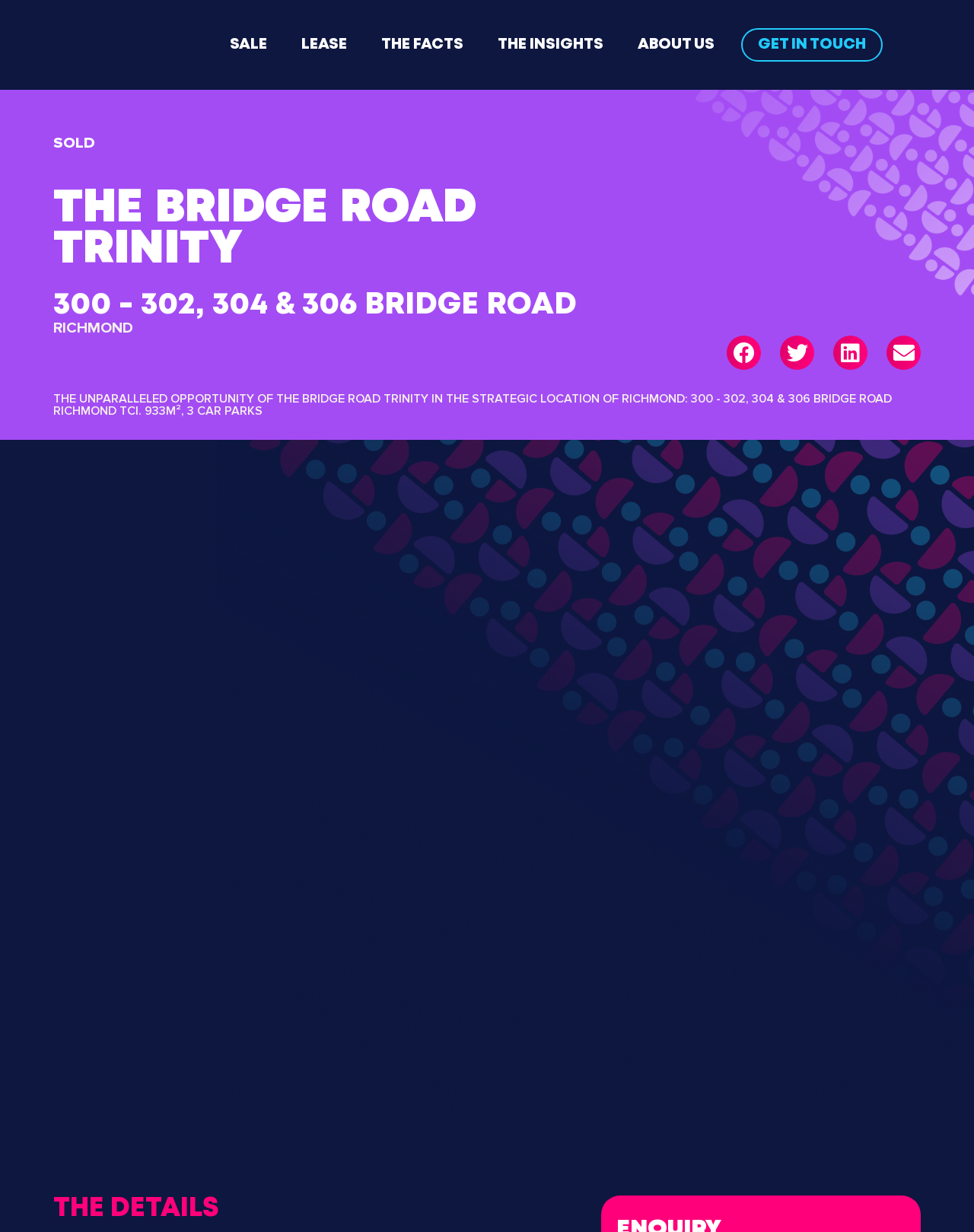Can you specify the bounding box coordinates of the area that needs to be clicked to fulfill the following instruction: "Click on the 'THE FACTS' link"?

[0.391, 0.022, 0.476, 0.051]